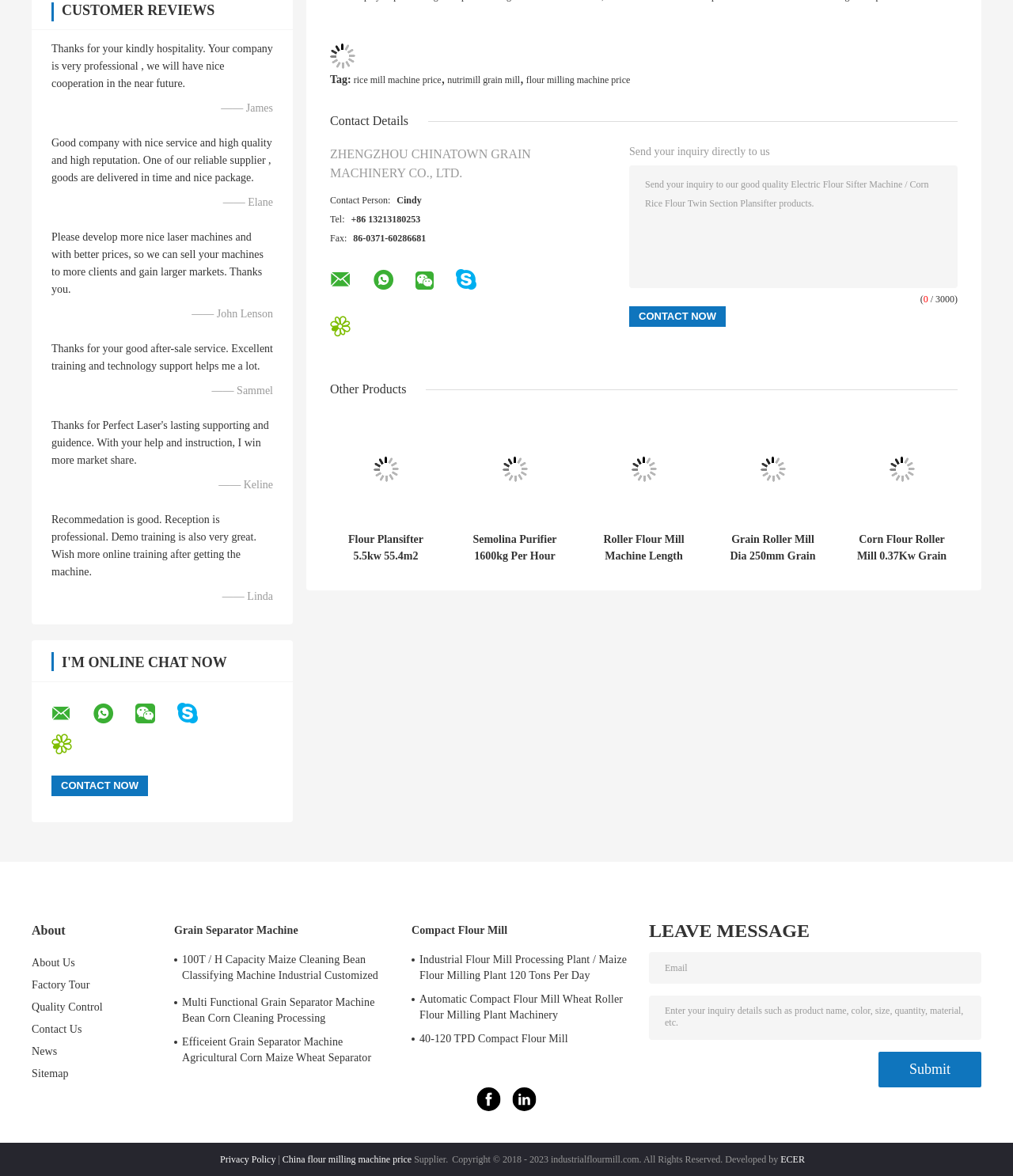Determine the bounding box coordinates of the UI element described below. Use the format (top-left x, top-left y, bottom-right x, bottom-right y) with floating point numbers between 0 and 1: name="email" placeholder="Email"

[0.641, 0.809, 0.969, 0.836]